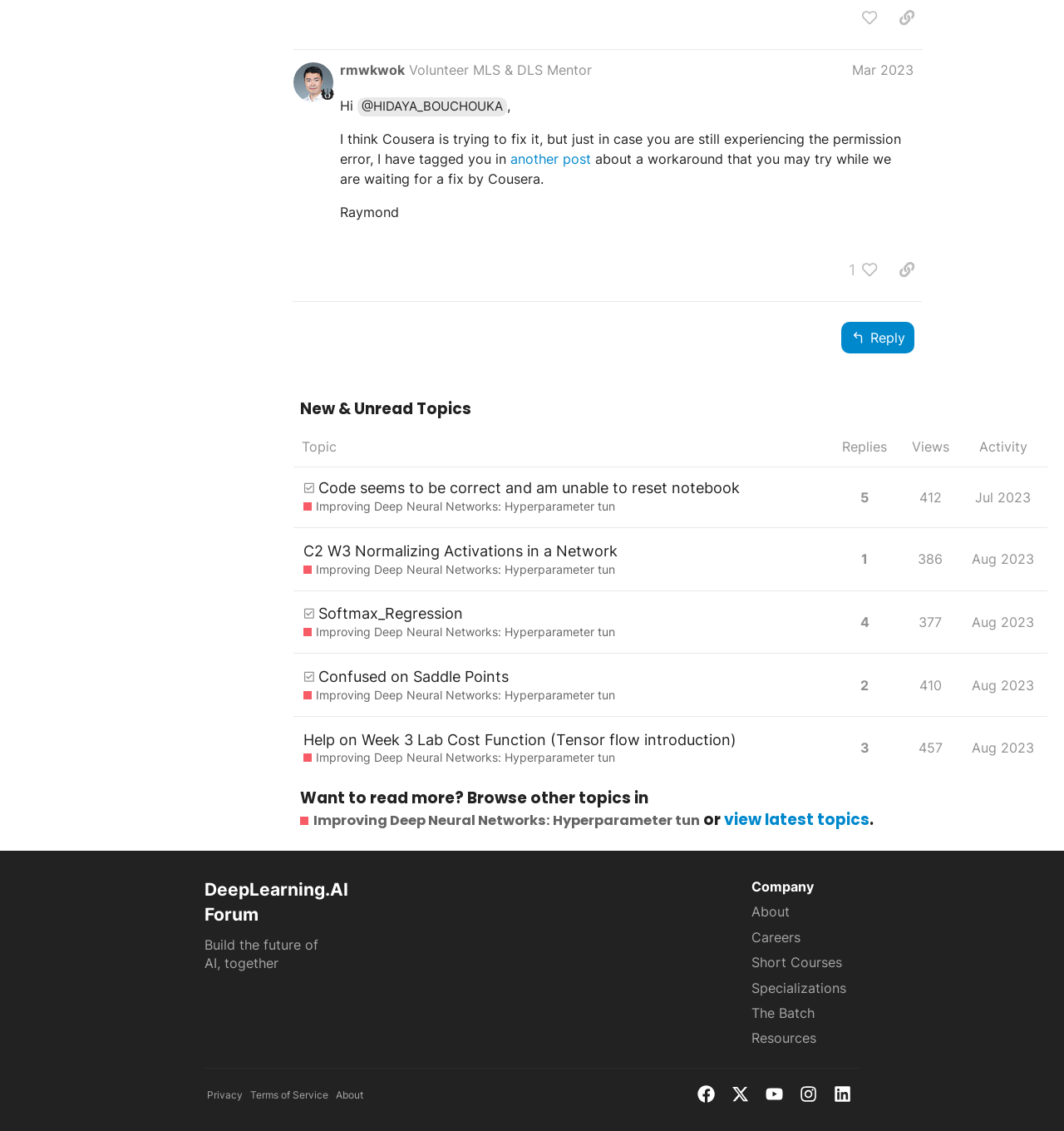Please locate the bounding box coordinates of the element that needs to be clicked to achieve the following instruction: "Like this post". The coordinates should be four float numbers between 0 and 1, i.e., [left, top, right, bottom].

[0.802, 0.003, 0.832, 0.029]